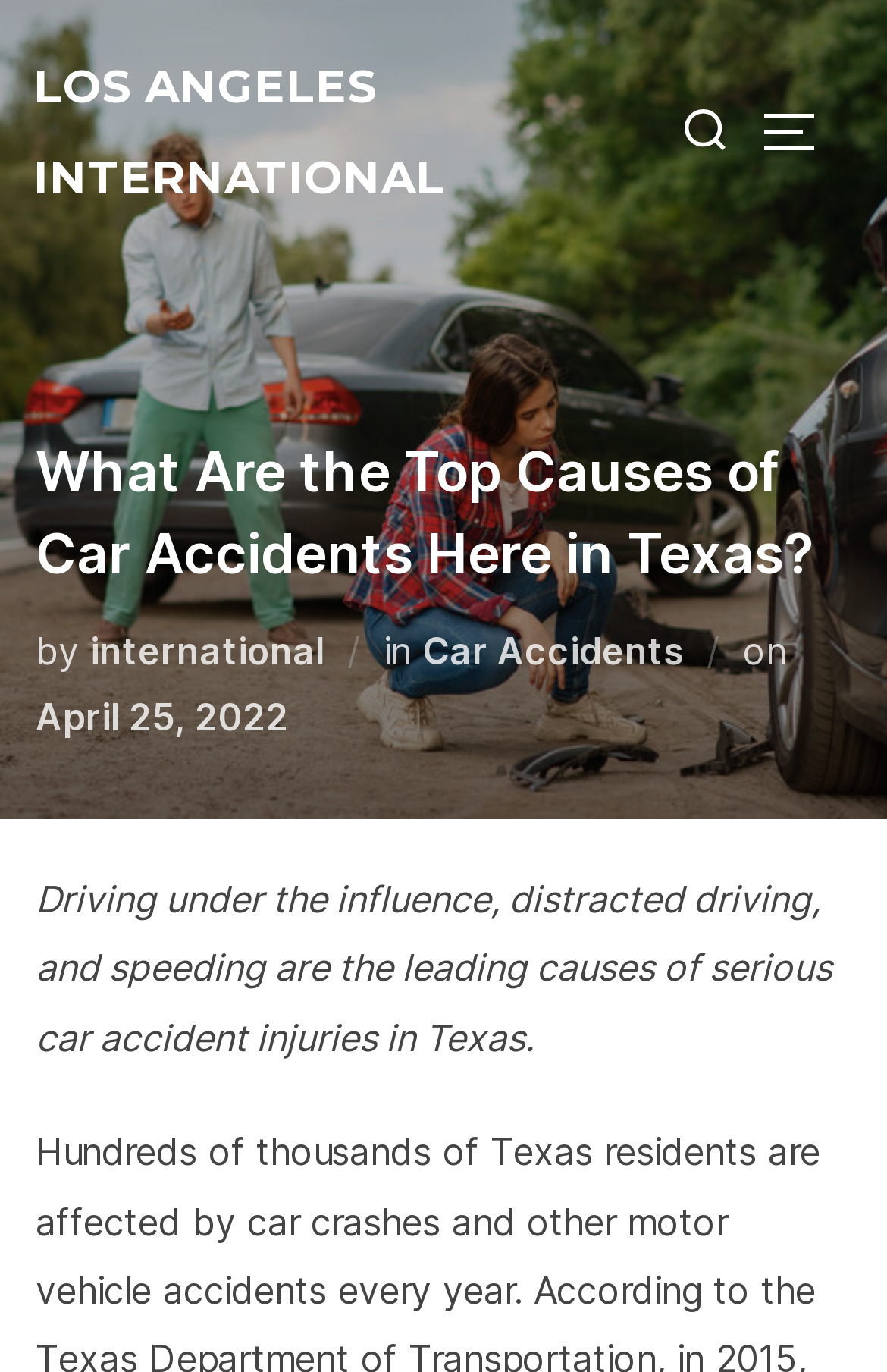What is the date of the article?
Refer to the image and provide a detailed answer to the question.

The date of the article can be found in the link 'April 25, 2022' which is located below the article title and author information.